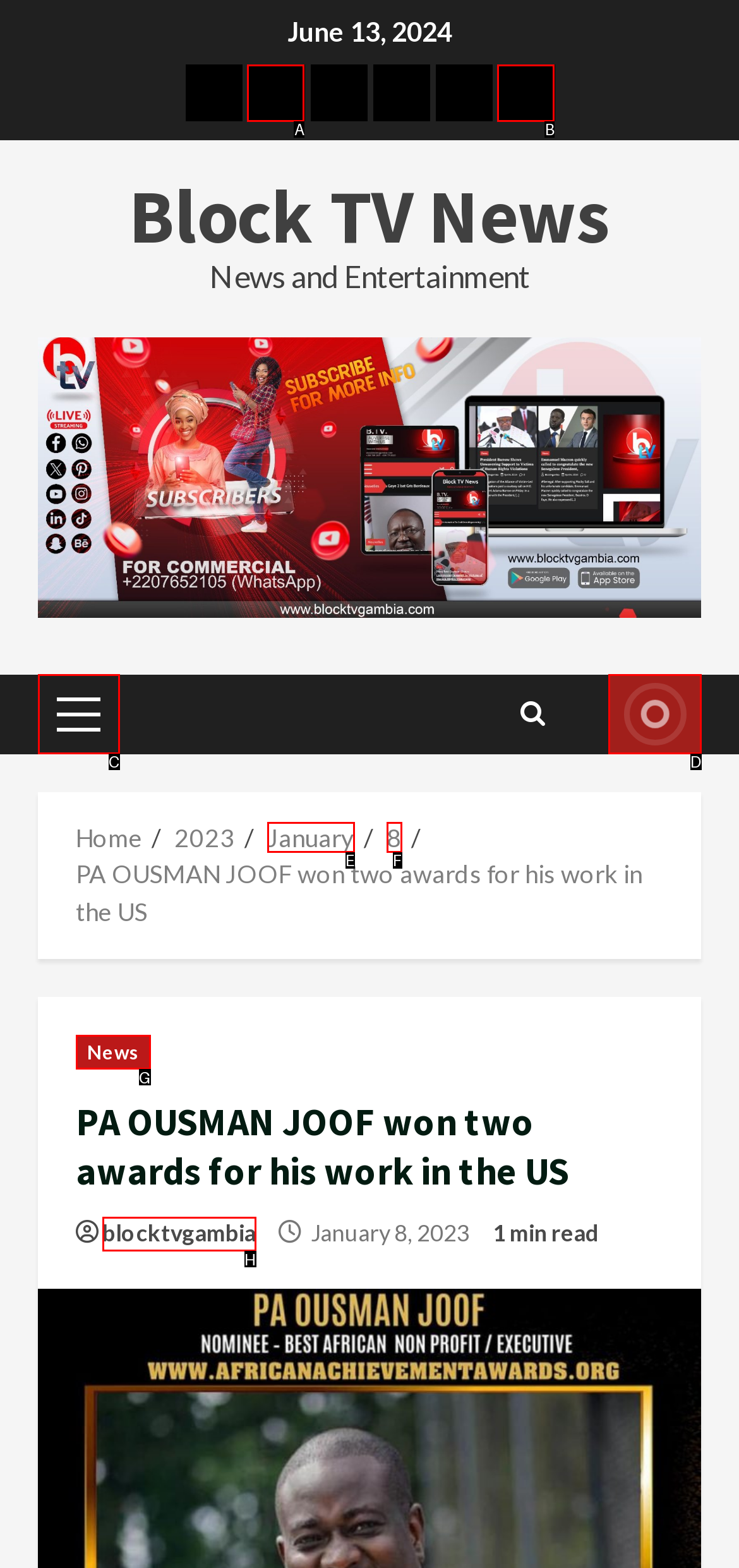Given the description: Penn State data protection policy, identify the corresponding option. Answer with the letter of the appropriate option directly.

None